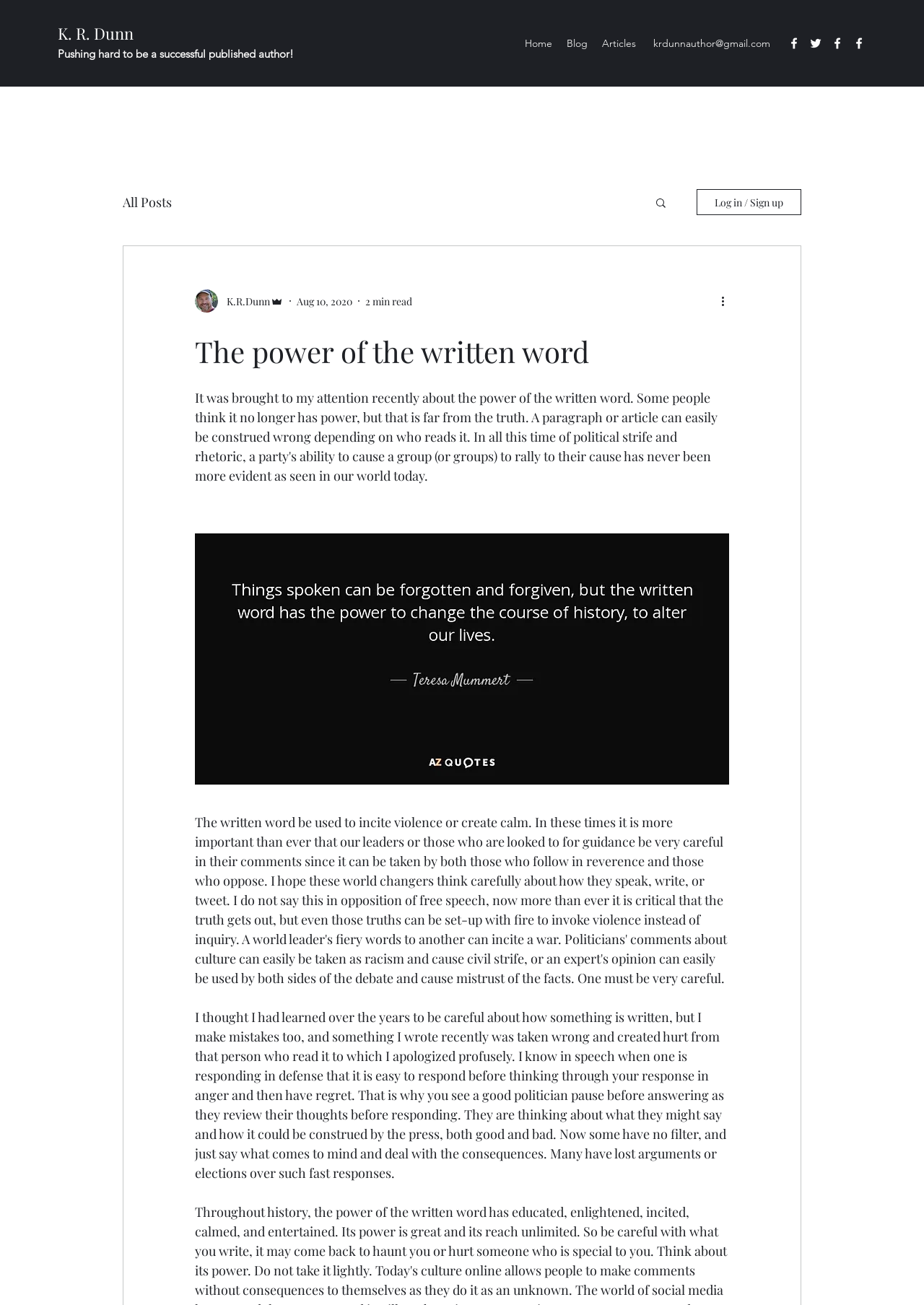Find and provide the bounding box coordinates for the UI element described with: "K. R. Dunn".

[0.062, 0.017, 0.145, 0.034]